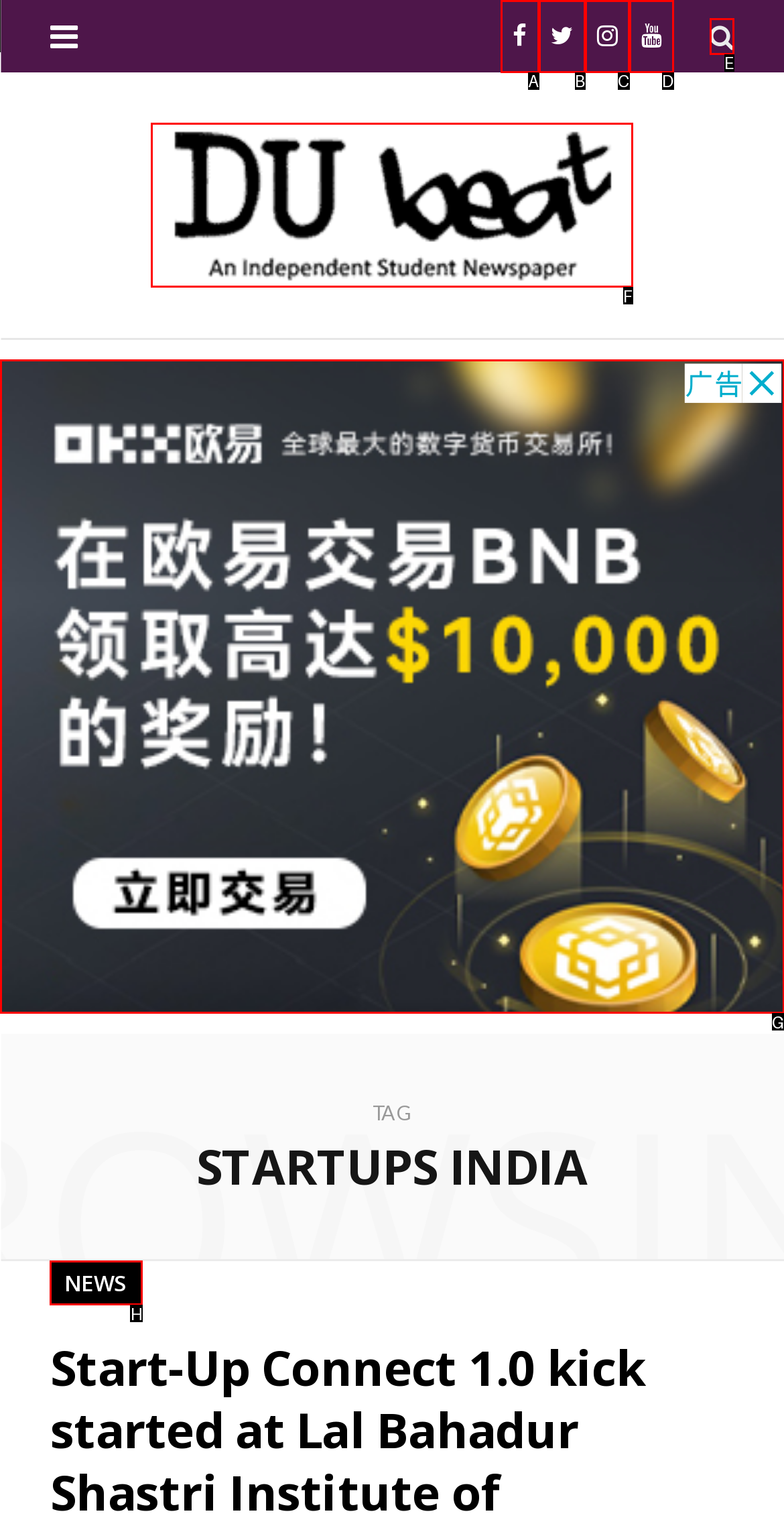Choose the letter that corresponds to the correct button to accomplish the task: Check NEWS section
Reply with the letter of the correct selection only.

H